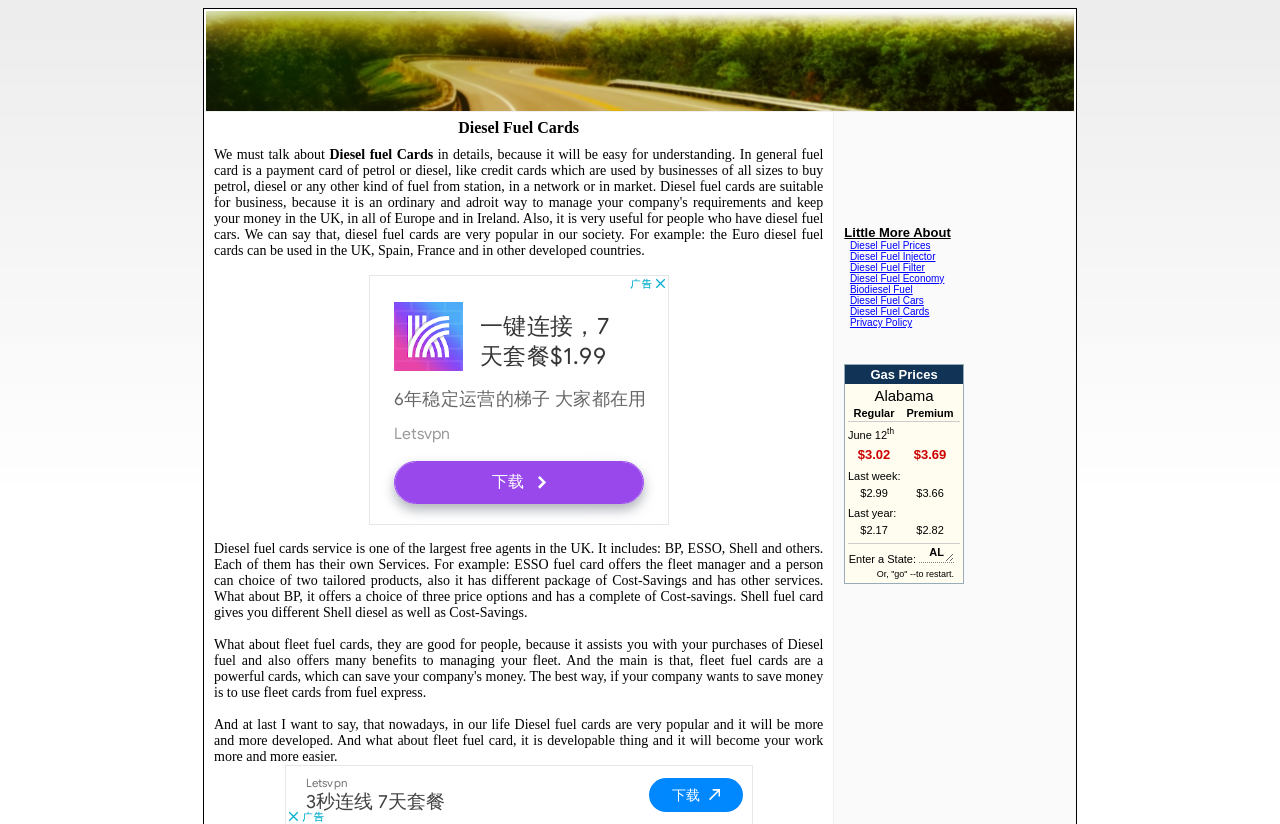Please identify the bounding box coordinates of the region to click in order to complete the given instruction: "View the 'Advertisement'". The coordinates should be four float numbers between 0 and 1, i.e., [left, top, right, bottom].

[0.288, 0.334, 0.522, 0.637]